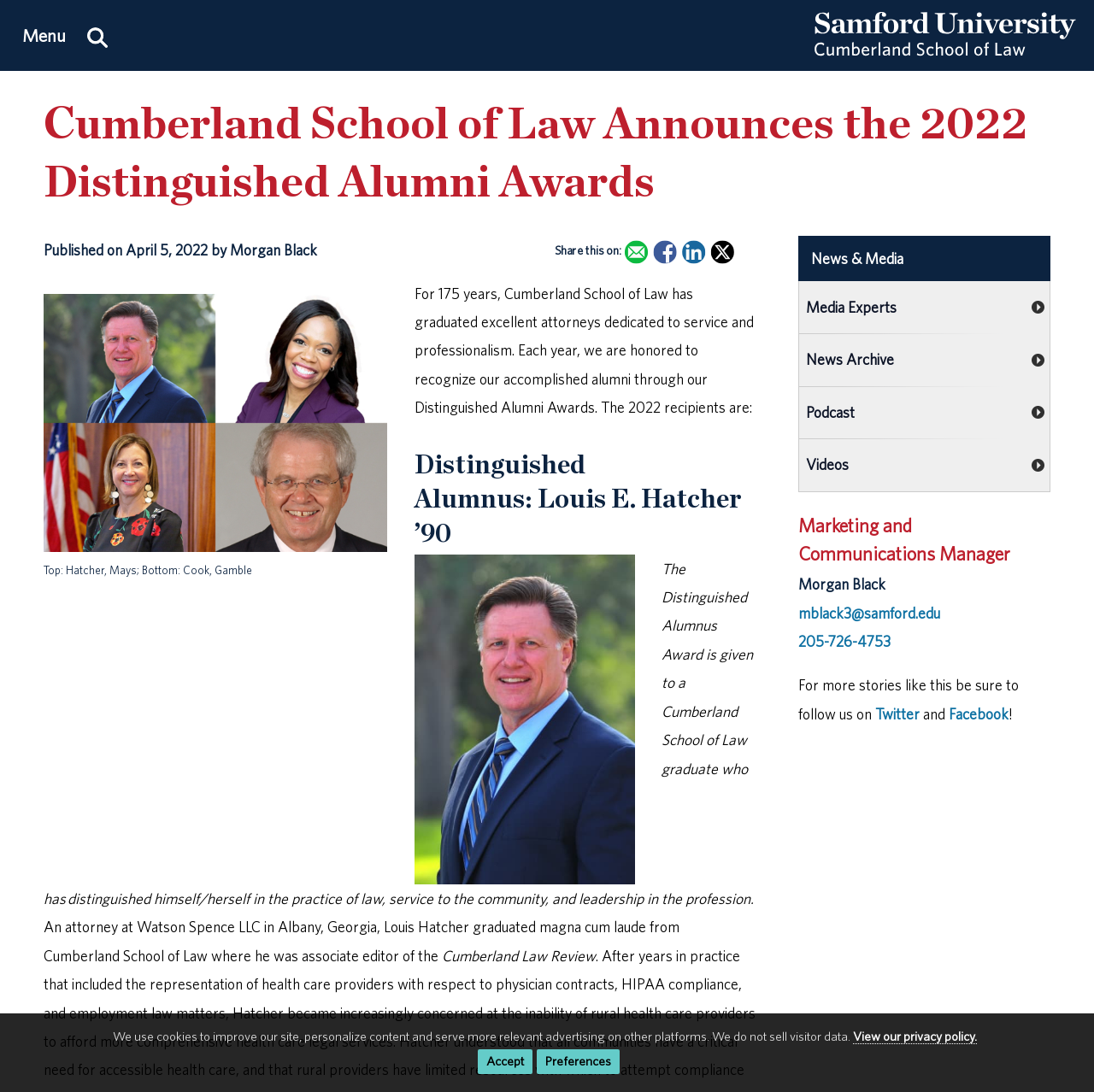Observe the image and answer the following question in detail: What is the name of the law school?

I determined the answer by looking at the banner image and the heading 'Cumberland School of Law Announces the 2022 Distinguished Alumni Awards' which indicates that the webpage is about Cumberland School of Law.